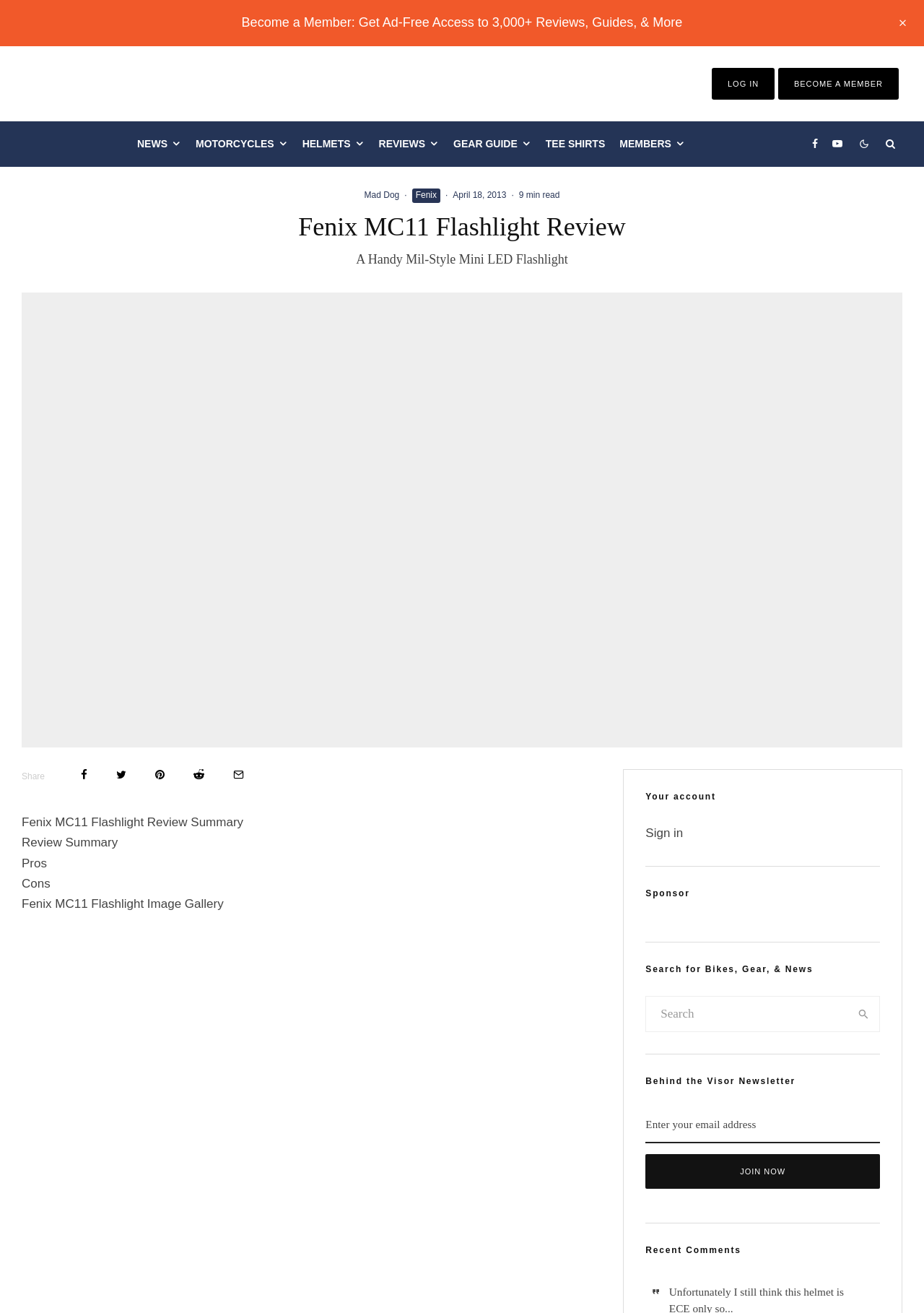Use a single word or phrase to answer the question:
What is the date of the review?

April 18, 2013